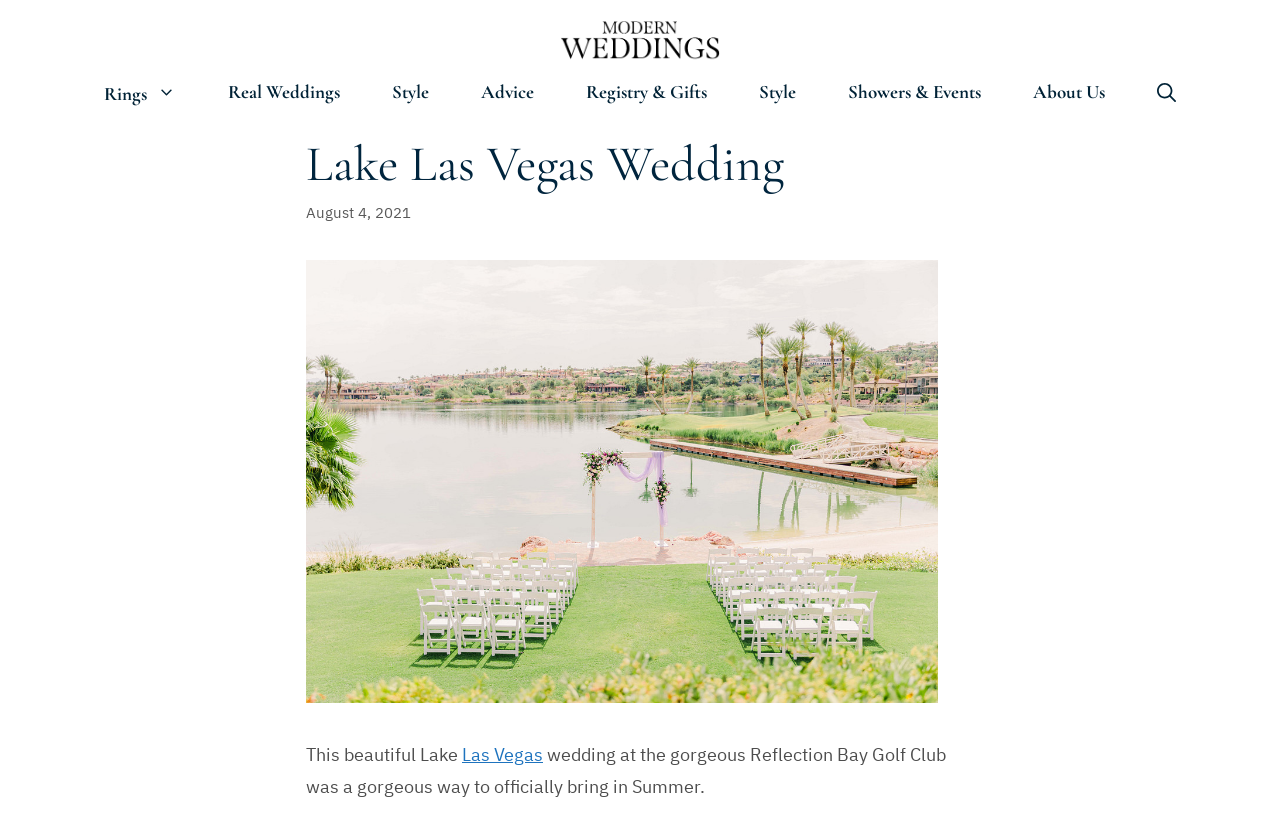Explain in detail what you observe on this webpage.

The webpage is about a Lake Las Vegas wedding, with a prominent banner at the top displaying the title "Site" and a link to "Modern Weddings" accompanied by an image. Below the banner is a primary navigation menu with 9 links, including "Rings", "Real Weddings", "Style", "Advice", "Registry & Gifts", "Showers & Events", and "About Us", as well as a link to open a search bar.

The main content of the page is a wedding article, with a heading "Lake Las Vegas Wedding" and a timestamp "August 4, 2021". The article begins with a brief description of the wedding, stating that it was a beautiful way to officially bring in Summer, held at the Reflection Bay Golf Club. The text also includes a link to "Las Vegas".